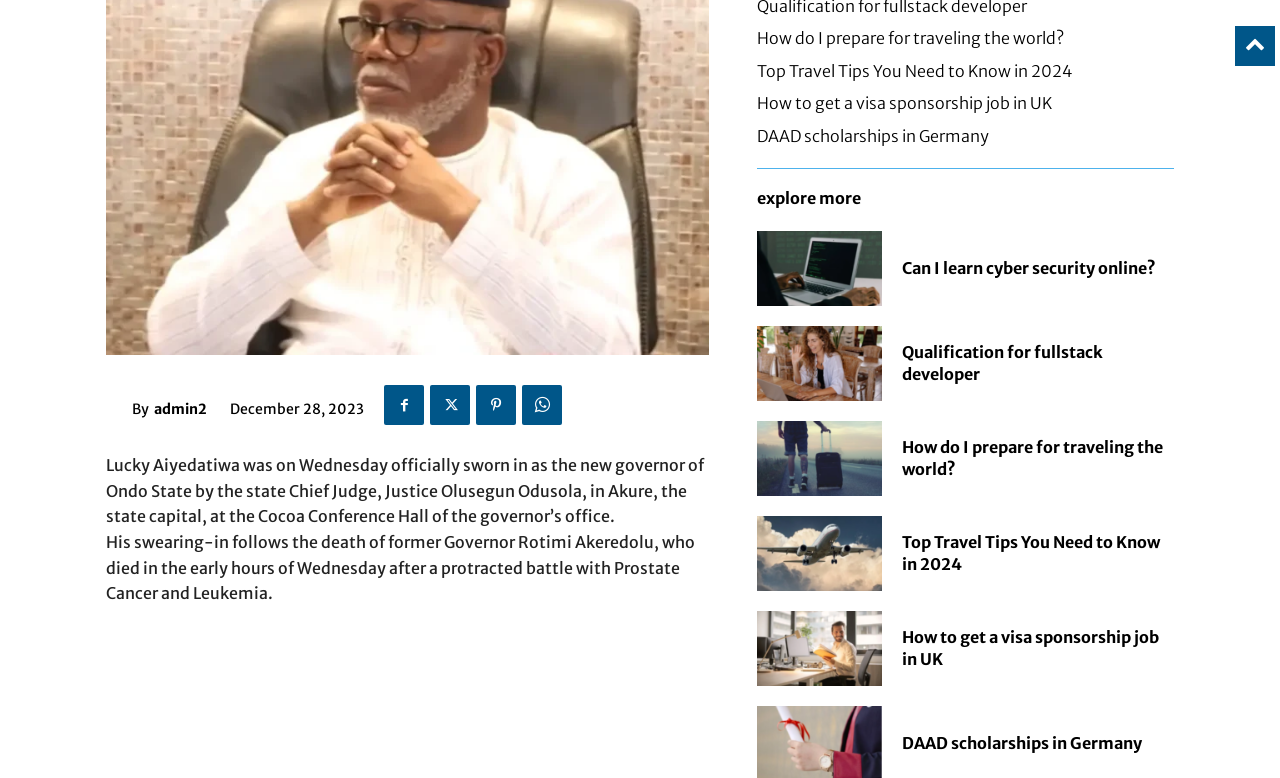Please pinpoint the bounding box coordinates for the region I should click to adhere to this instruction: "Explore more travel tips".

[0.591, 0.242, 0.673, 0.267]